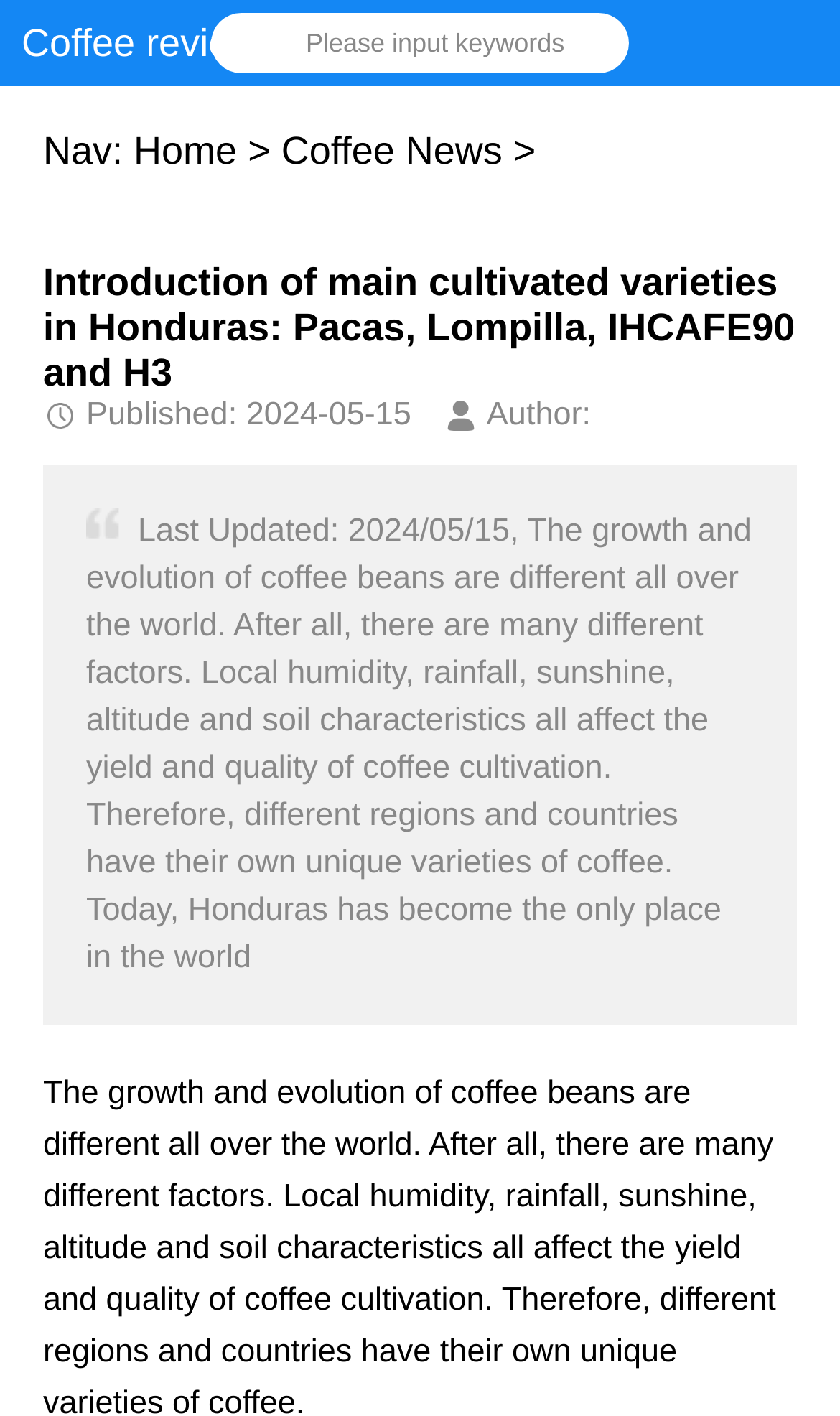What is the name of the first navigation link?
Answer the question using a single word or phrase, according to the image.

Home